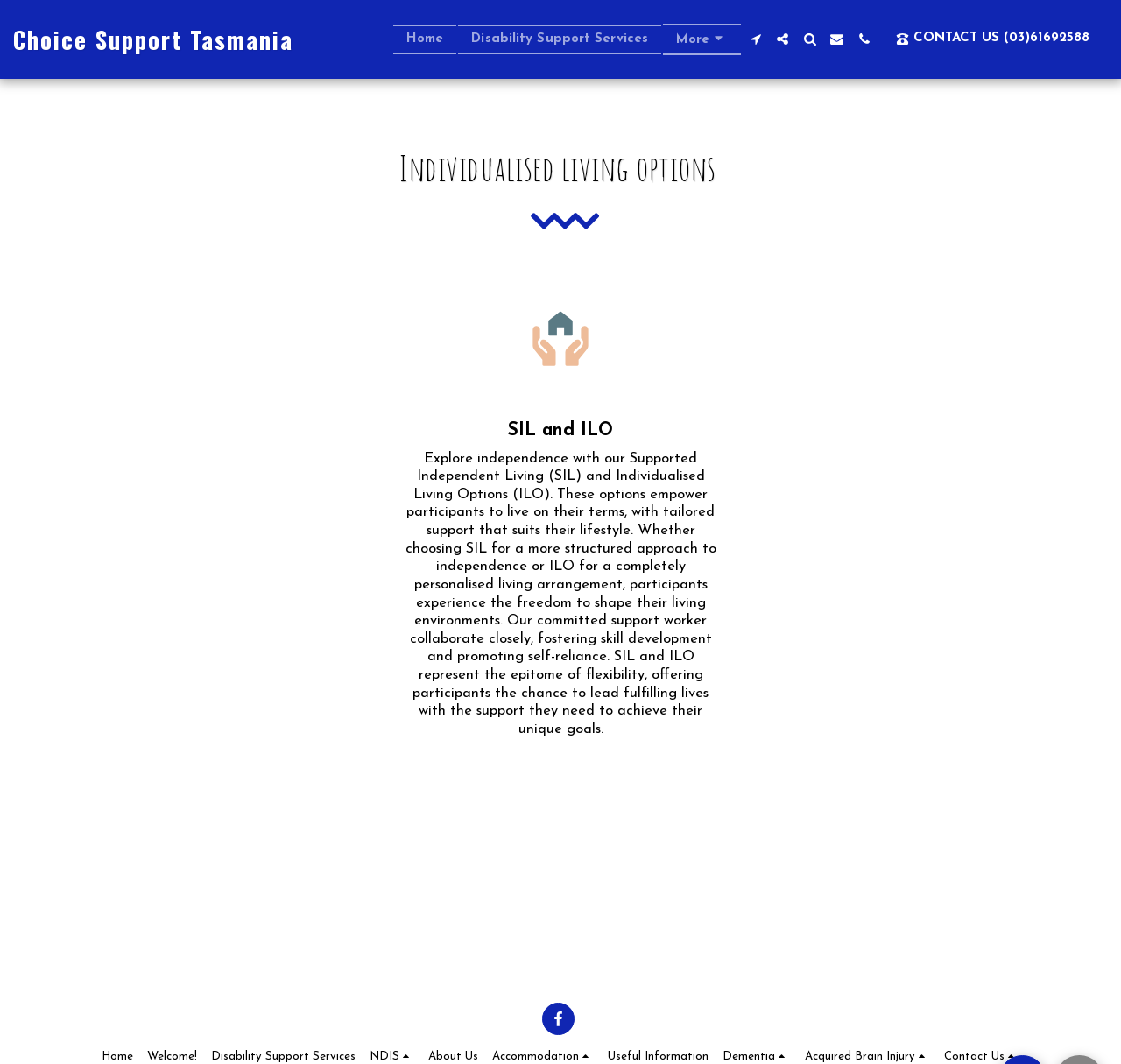What are the two living options provided by Choice Support Tasmania?
Please respond to the question with a detailed and informative answer.

According to the webpage, Choice Support Tasmania provides two living options, which are Supported Independent Living (SIL) and Individualised Living Options (ILO), as mentioned in the heading 'SIL and ILO' and the subsequent paragraph.